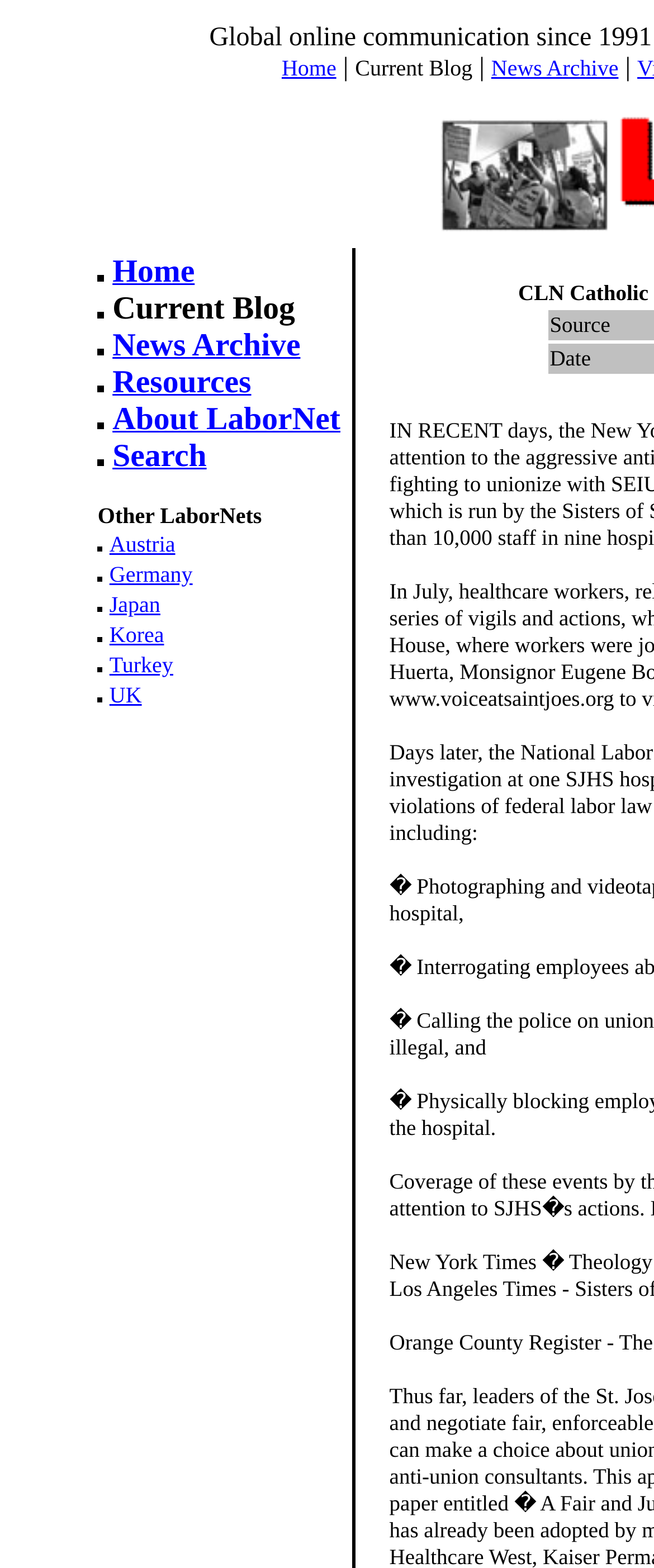How many navigation links are there?
Using the visual information from the image, give a one-word or short-phrase answer.

11